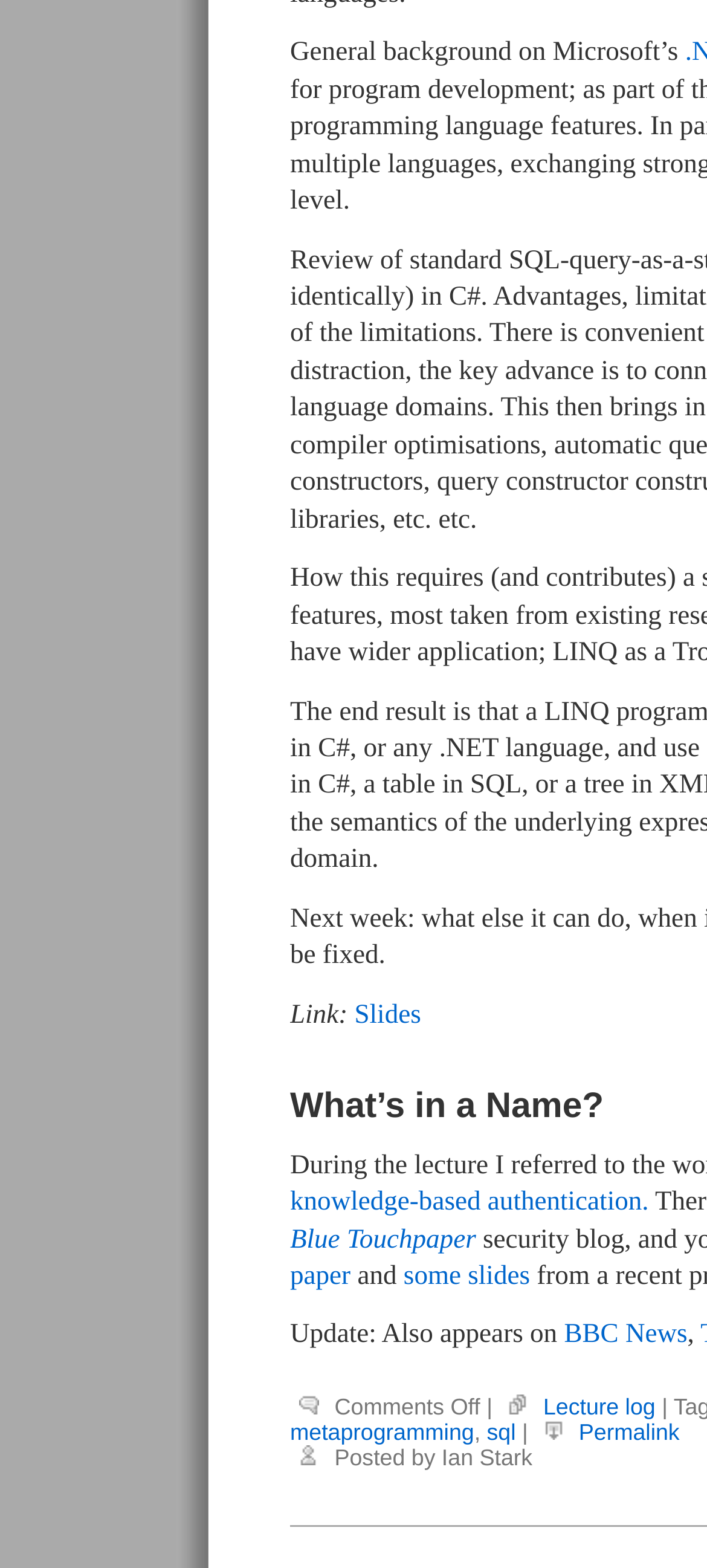Bounding box coordinates are to be given in the format (top-left x, top-left y, bottom-right x, bottom-right y). All values must be floating point numbers between 0 and 1. Provide the bounding box coordinate for the UI element described as: knowledge-based authentication.

[0.41, 0.758, 0.918, 0.776]